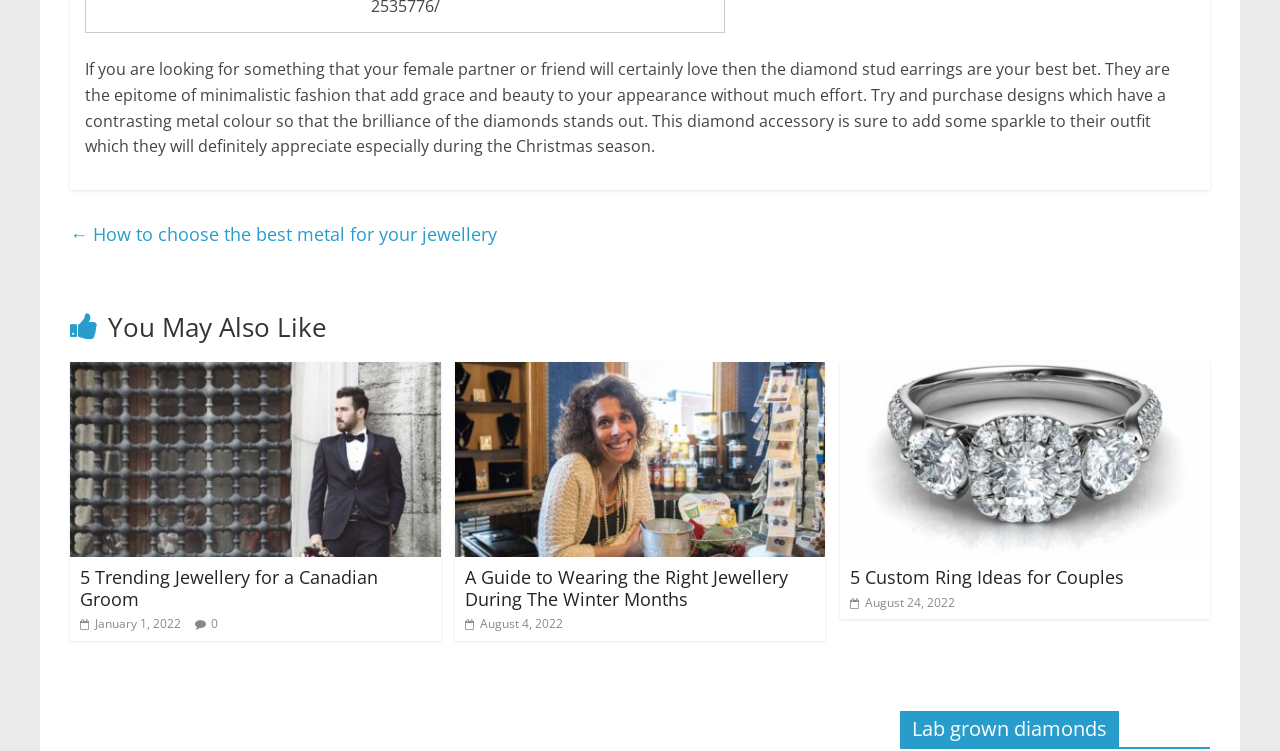What type of earrings are recommended for a female partner?
Please provide a comprehensive answer based on the details in the screenshot.

The webpage suggests that diamond stud earrings are a great choice for a female partner or friend, as they add grace and beauty to one's appearance without much effort.